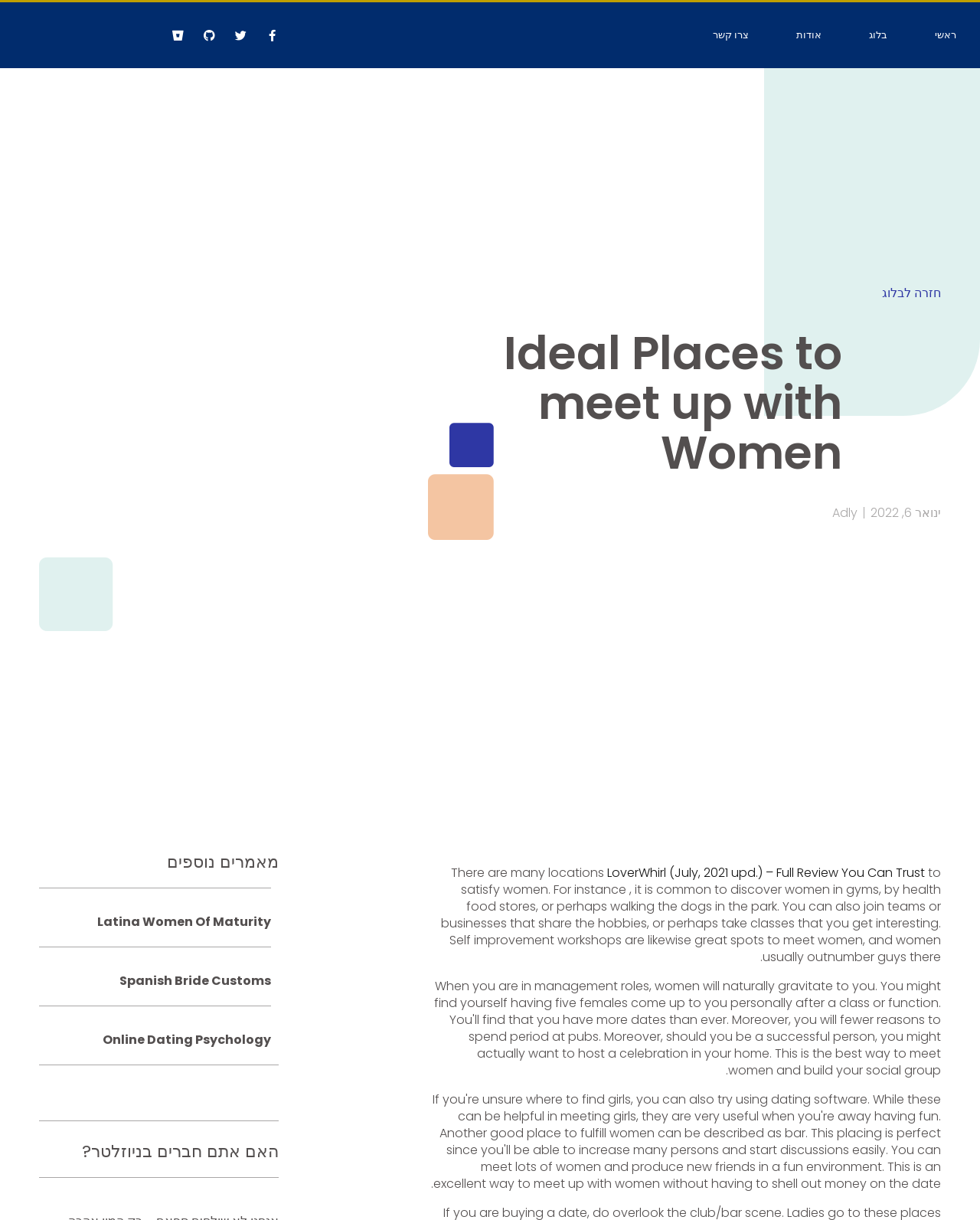Please study the image and answer the question comprehensively:
What is the name of the author?

The author's name 'Adly' can be found at the top of the webpage, next to the date of the last update.